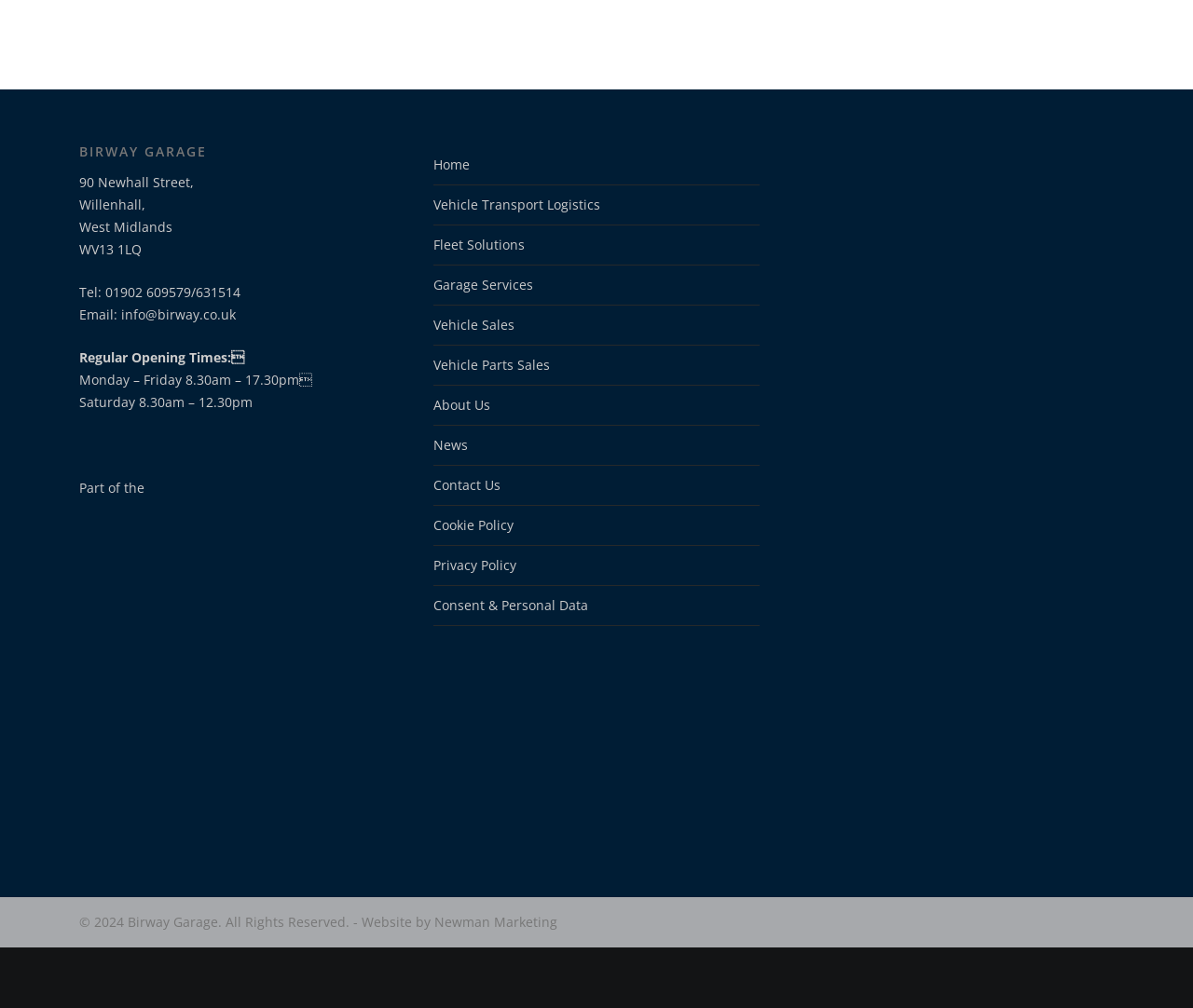What is the phone number of the garage?
Refer to the image and give a detailed answer to the query.

The phone number of the garage can be found in the StaticText element with the text 'Tel: 01902 609579/631514' in the contact information section.